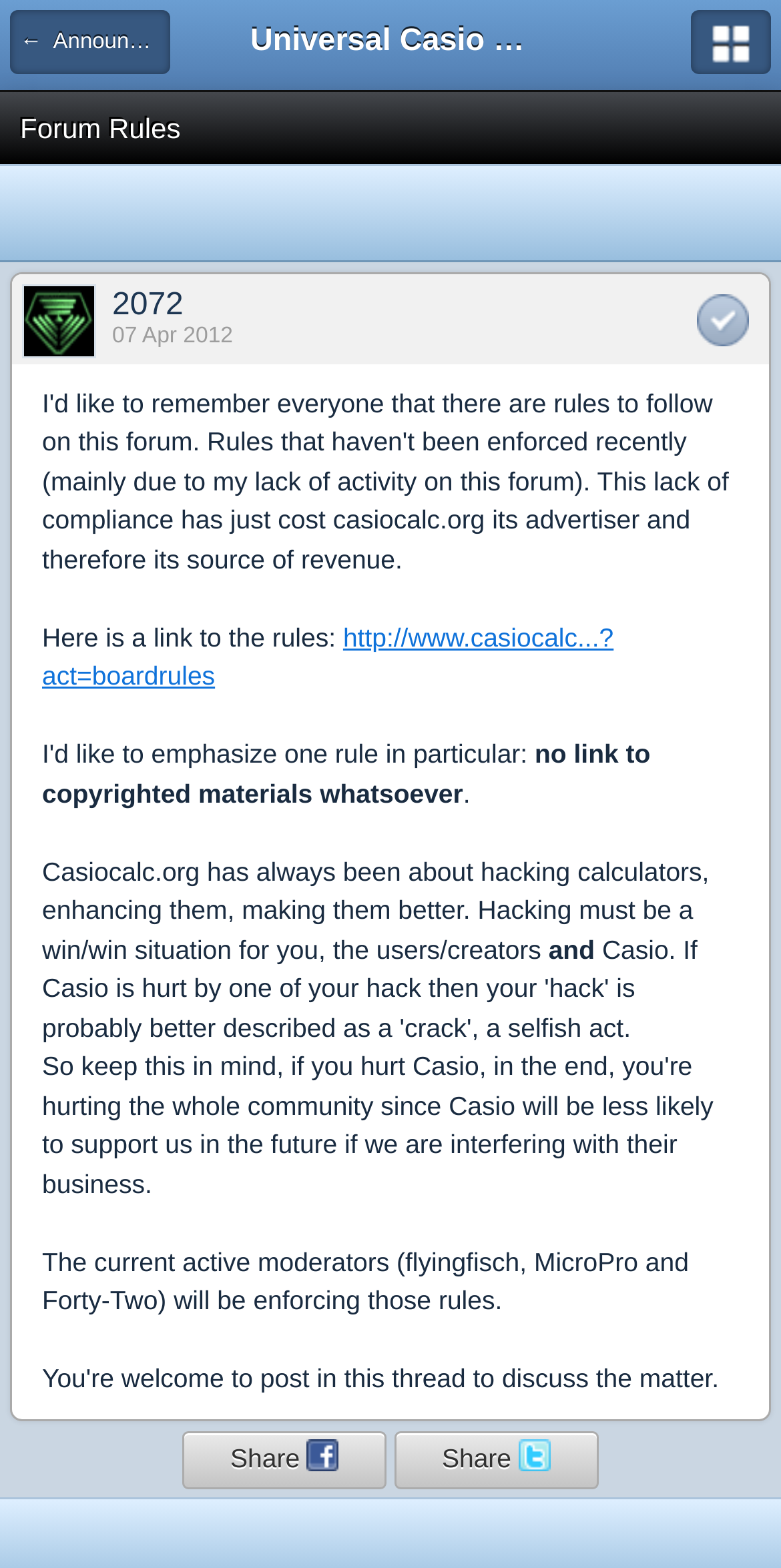Determine the bounding box coordinates of the UI element that matches the following description: "Current Affairs". The coordinates should be four float numbers between 0 and 1 in the format [left, top, right, bottom].

None